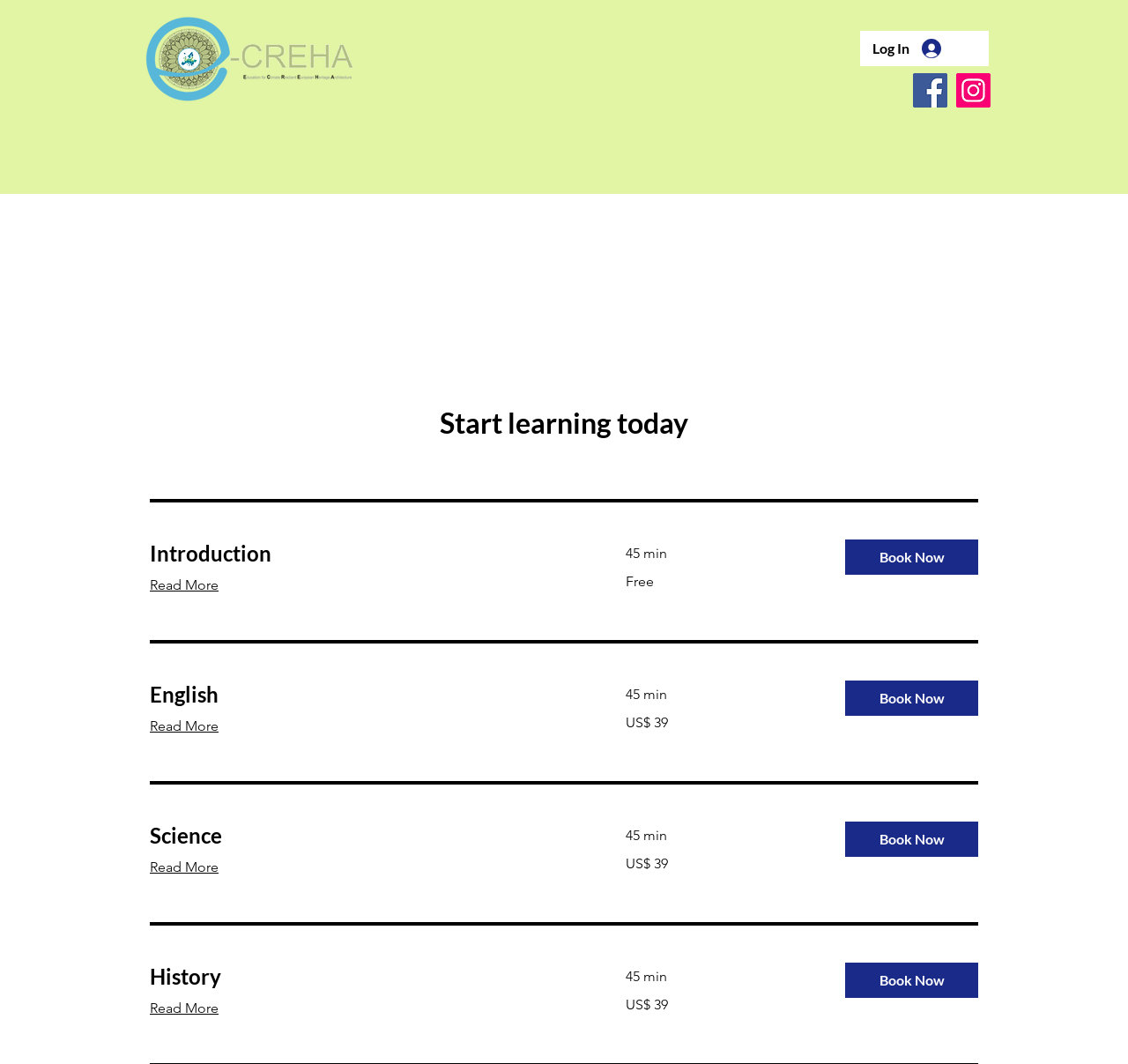Please identify the coordinates of the bounding box that should be clicked to fulfill this instruction: "Learn more about the E-learning course".

[0.362, 0.11, 0.508, 0.139]